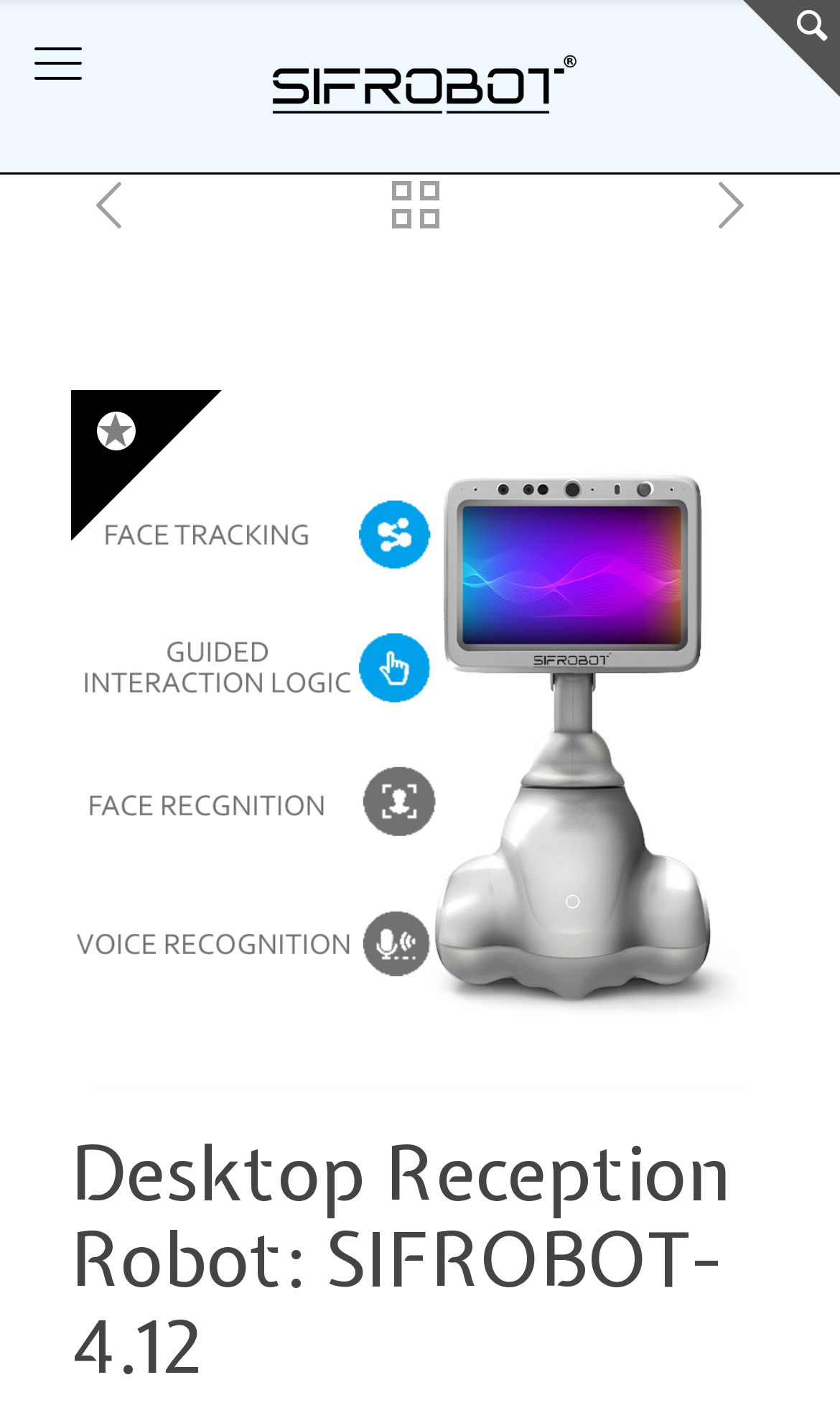Determine the webpage's heading and output its text content.

Desktop Reception Robot: SIFROBOT-4.12